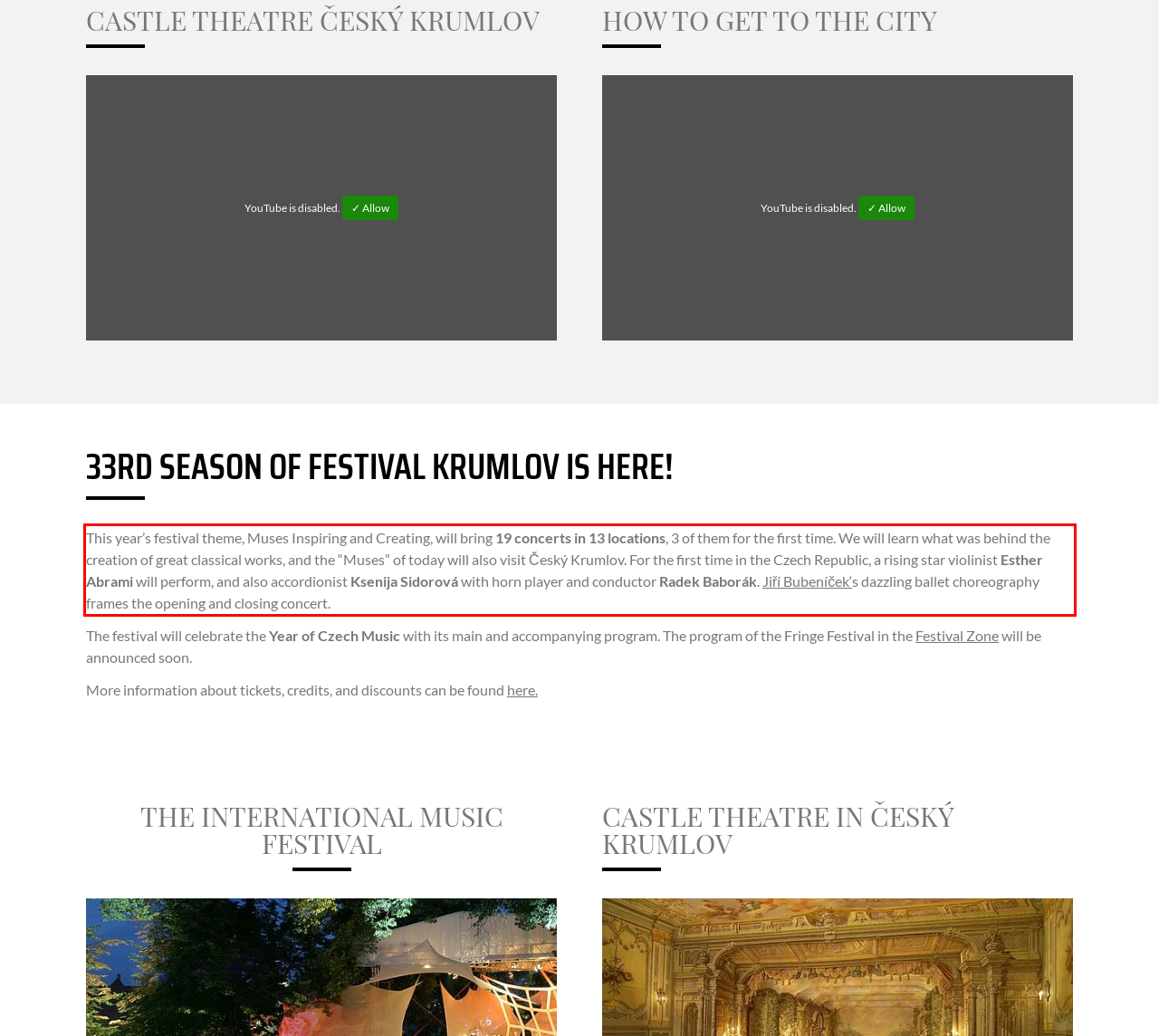Please recognize and transcribe the text located inside the red bounding box in the webpage image.

This year’s festival theme, Muses Inspiring and Creating, will bring 19 concerts in 13 locations, 3 of them for the first time. We will learn what was behind the creation of great classical works, and the “Muses” of today will also visit Český Krumlov. For the first time in the Czech Republic, a rising star violinist Esther Abrami will perform, and also accordionist Ksenija Sidorová with horn player and conductor Radek Baborák. Jiří Bubeníček‘s dazzling ballet choreography frames the opening and closing concert.